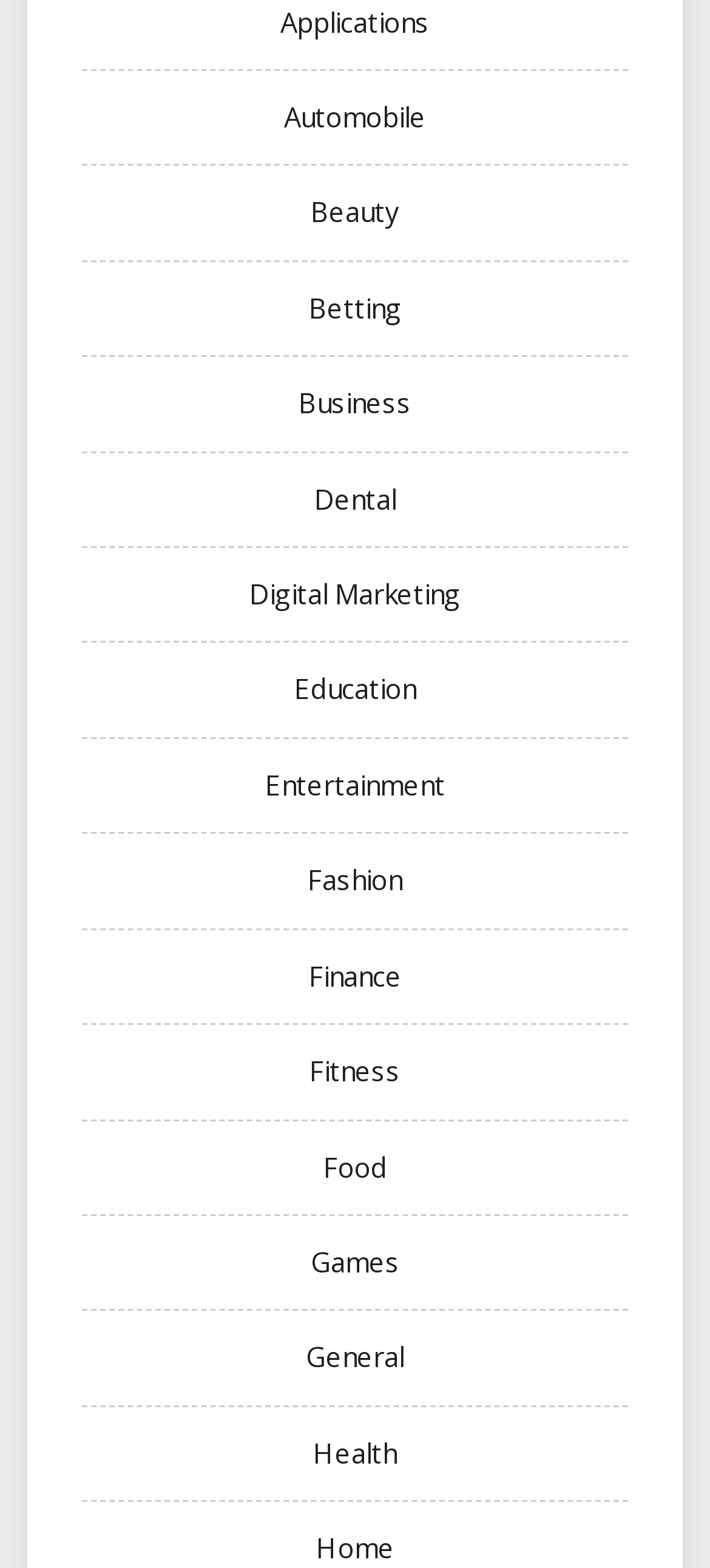Extract the bounding box coordinates of the UI element described by: "About Us". The coordinates should include four float numbers ranging from 0 to 1, e.g., [left, top, right, bottom].

None